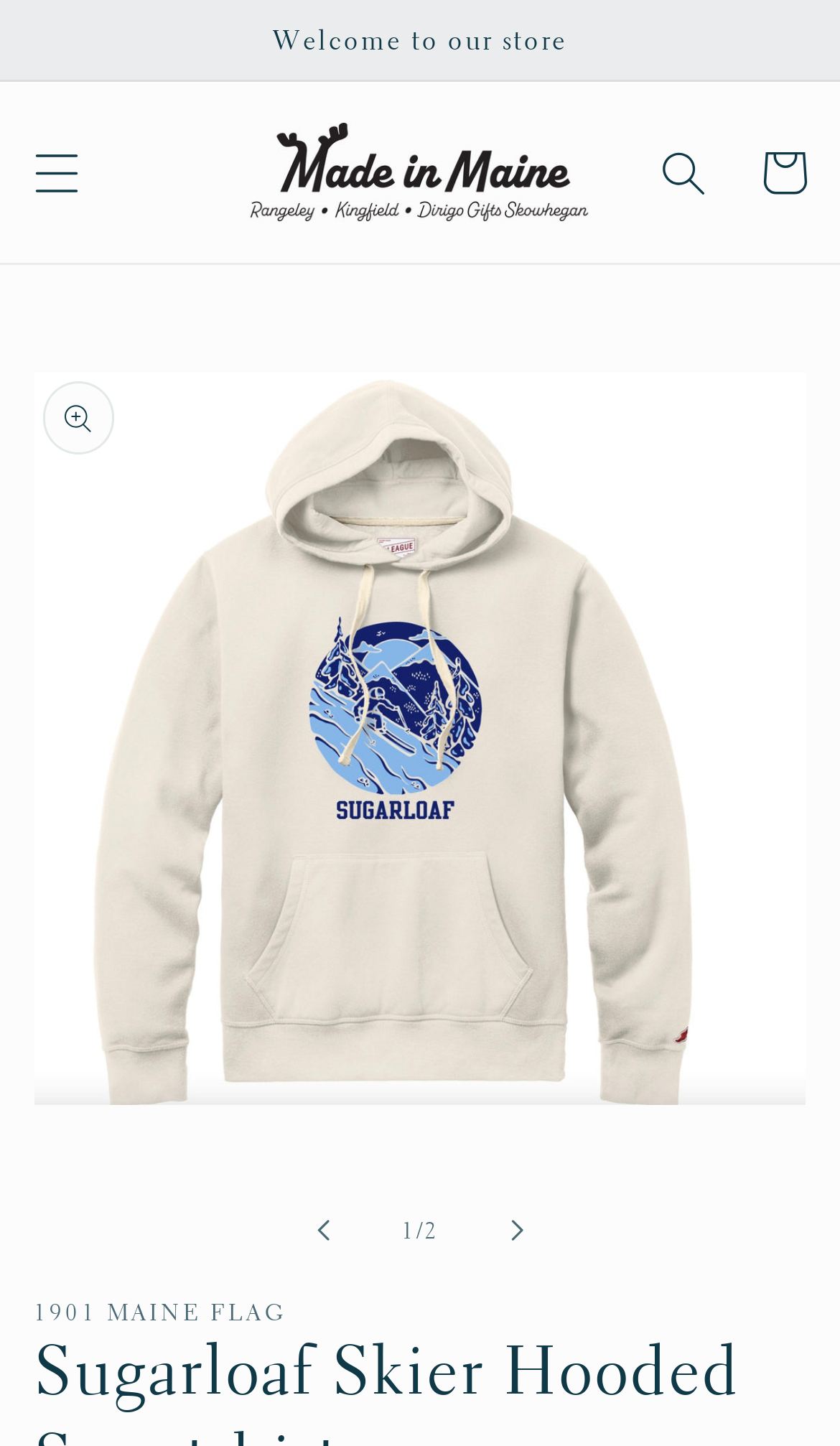Summarize the webpage comprehensively, mentioning all visible components.

This webpage is about a product, specifically a Sugarloaf Skier Hooded Sweatshirt from Rangeley Made In Maine. At the top of the page, there is an announcement section with a brief welcome message. Below this, there is a menu button on the left and a search button on the right. In the center, there is a link to the Rangeley Made In Maine website, accompanied by an image of the brand's logo.

The main content of the page is a product gallery, which takes up most of the page. The gallery has a navigation system, with "Slide left" and "Slide right" buttons, and a text indicator showing the current slide out of two. Below the gallery, there is a brief product description, "1901 MAINE FLAG", which suggests that the sweatshirt may have a design related to the Maine flag.

The overall layout of the page is clean, with a clear separation between the top navigation section and the main product gallery. The use of buttons and links is intuitive, making it easy for users to navigate the page.